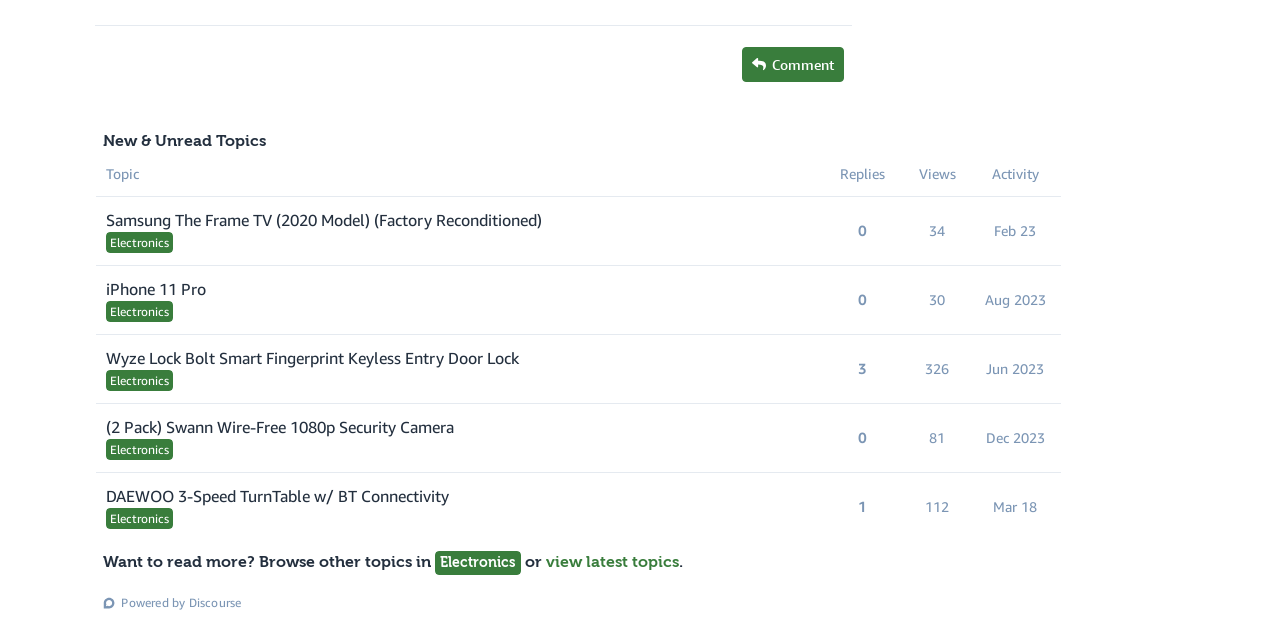Identify the bounding box coordinates for the UI element described as: "Electronics". The coordinates should be provided as four floats between 0 and 1: [left, top, right, bottom].

[0.083, 0.817, 0.135, 0.85]